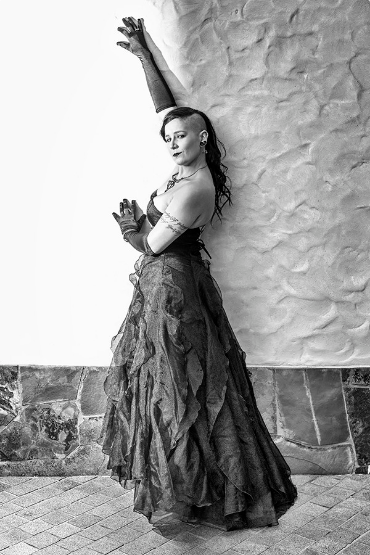What can be seen on the model's skin?
Please provide a single word or phrase as your answer based on the image.

tattoos